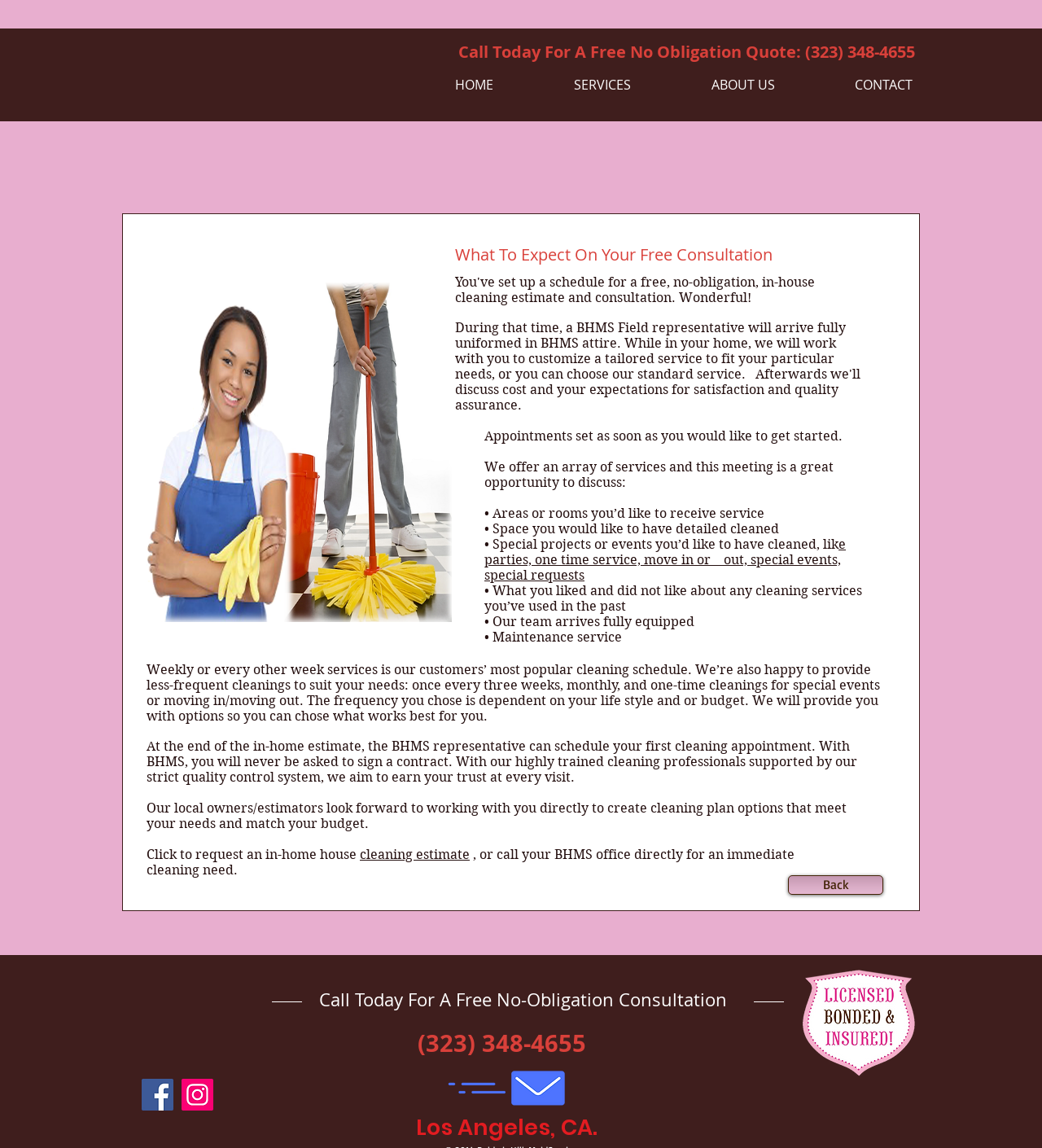Given the webpage screenshot, identify the bounding box of the UI element that matches this description: "Back".

[0.756, 0.762, 0.848, 0.779]